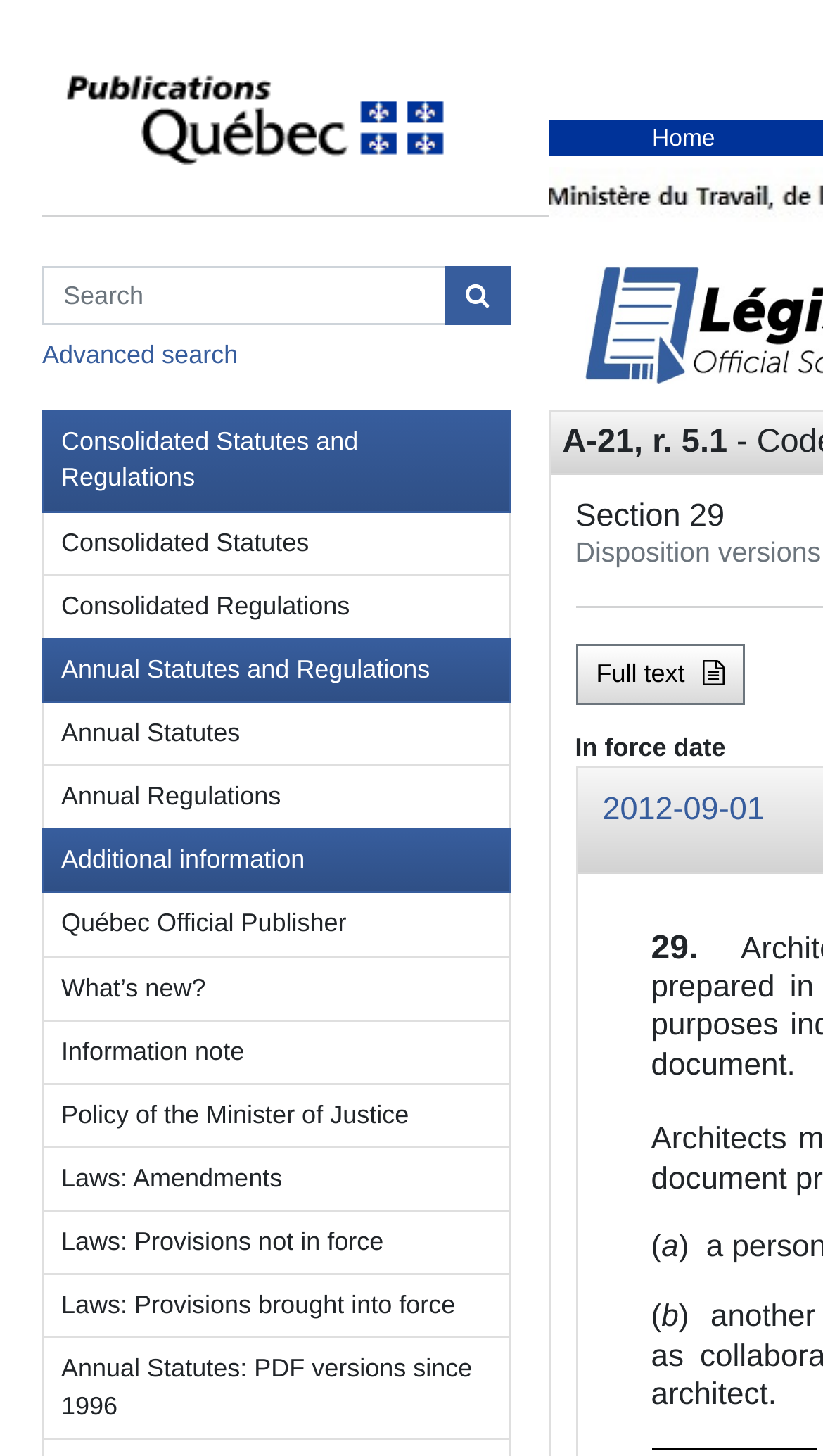Offer a thorough description of the webpage.

The webpage is titled "Légis Québec" and appears to be a legal information portal. At the top, there is a navigation menu with a "Home" link, followed by a horizontal separator. Below the separator, there is a search bar with a label "Search in Consolidated Statutes and Regulations" and a search button. 

To the right of the search bar, there is an "Advanced search" link. Below the search bar, there is a list of links to various legal resources, including "Consolidated Statutes and Regulations", "Consolidated Statutes", "Consolidated Regulations", "Annual Statutes and Regulations", and others. 

On the right side of the page, there is a button labeled "Full text". Below it, there is a section with a label "In force date" and a link to a specific date, "2012-09-01", which is expanded to show additional information. This section also contains some static text, including parentheses and a non-breaking space character.